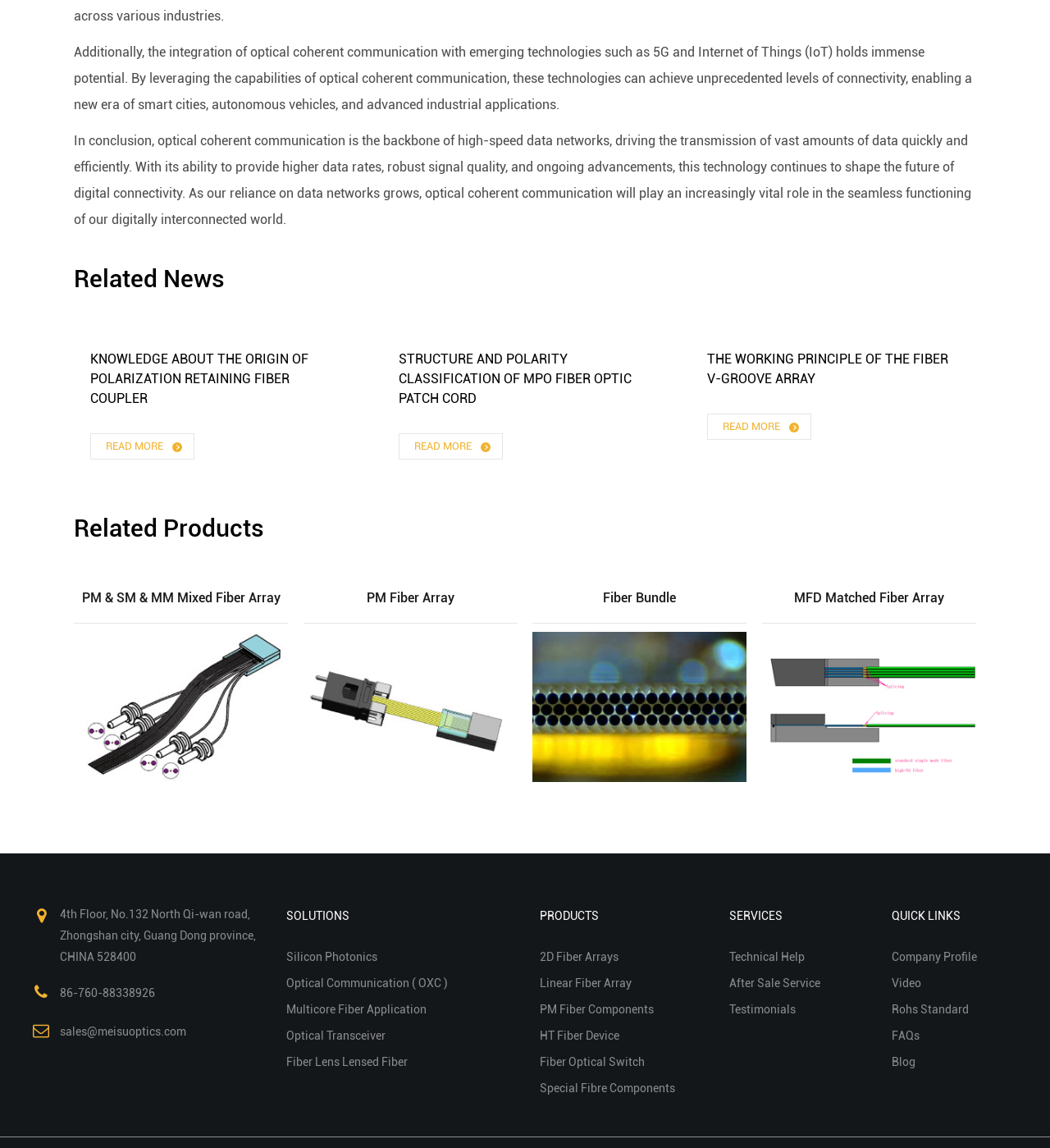Please provide a brief answer to the question using only one word or phrase: 
What is the purpose of the 'READ MORE' links?

To provide more information